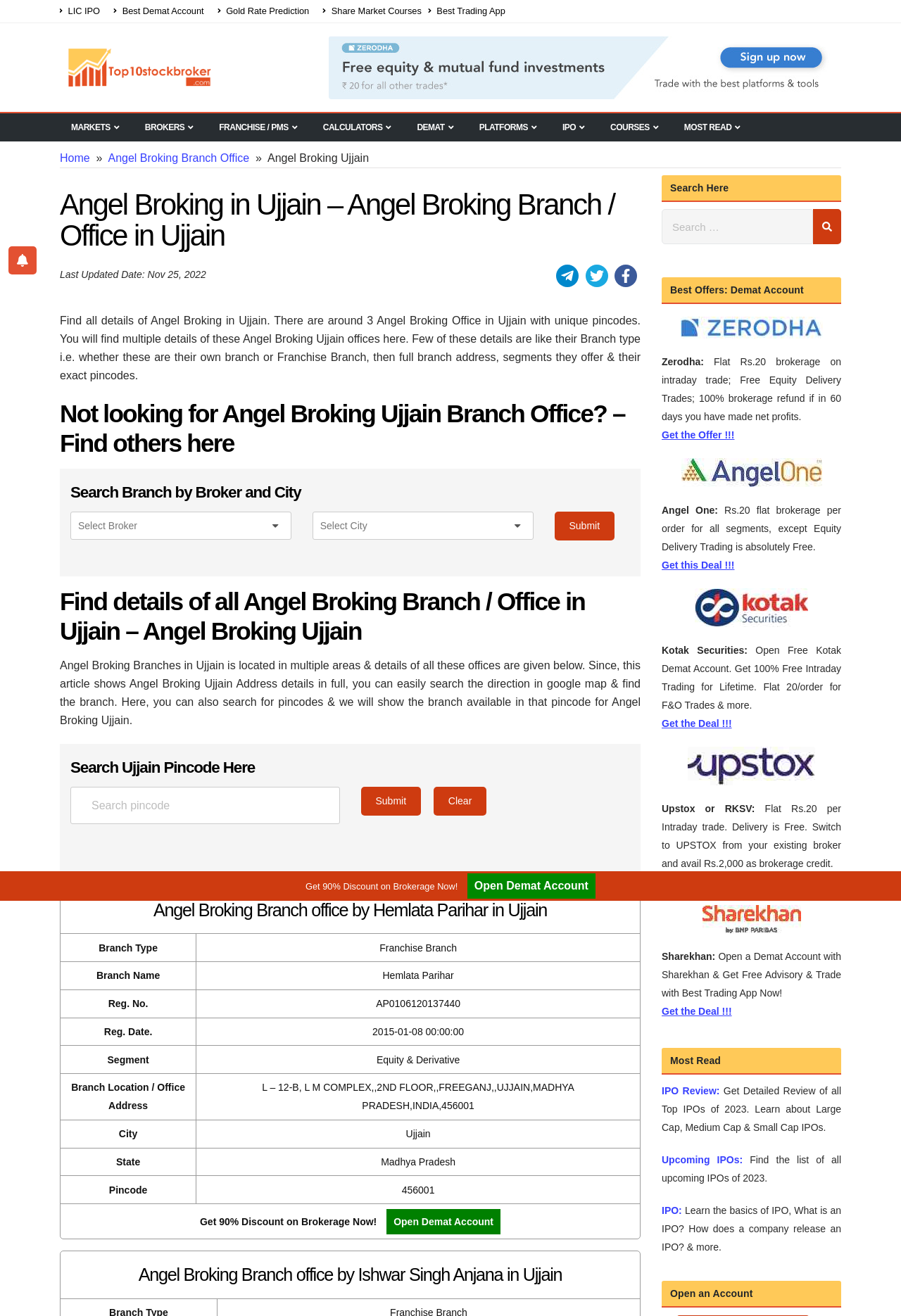Determine the bounding box coordinates of the region I should click to achieve the following instruction: "Open Demat Account". Ensure the bounding box coordinates are four float numbers between 0 and 1, i.e., [left, top, right, bottom].

[0.429, 0.918, 0.555, 0.938]